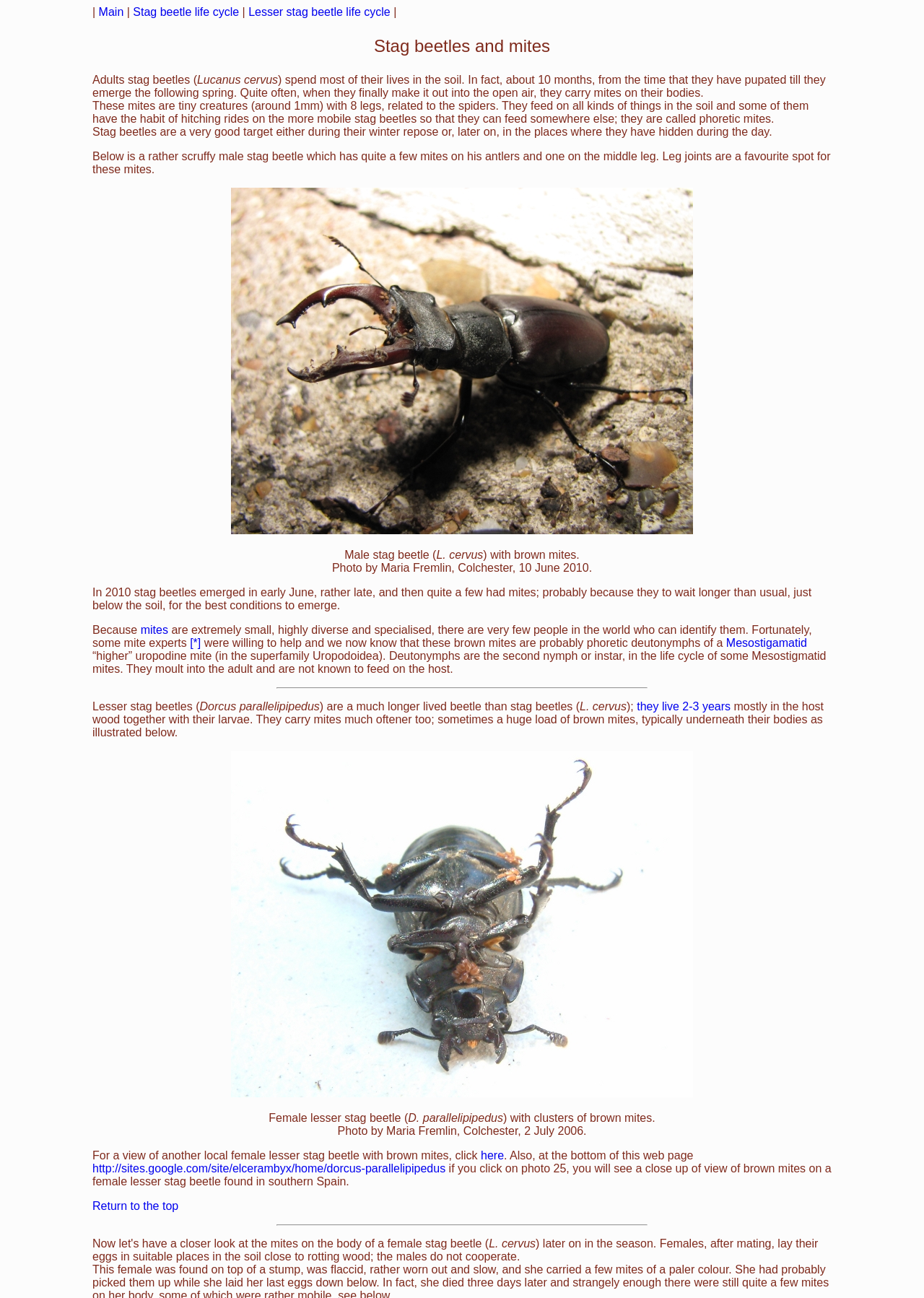Determine the bounding box coordinates of the clickable element necessary to fulfill the instruction: "Click on the 'Return to the top' link". Provide the coordinates as four float numbers within the 0 to 1 range, i.e., [left, top, right, bottom].

[0.1, 0.924, 0.193, 0.934]